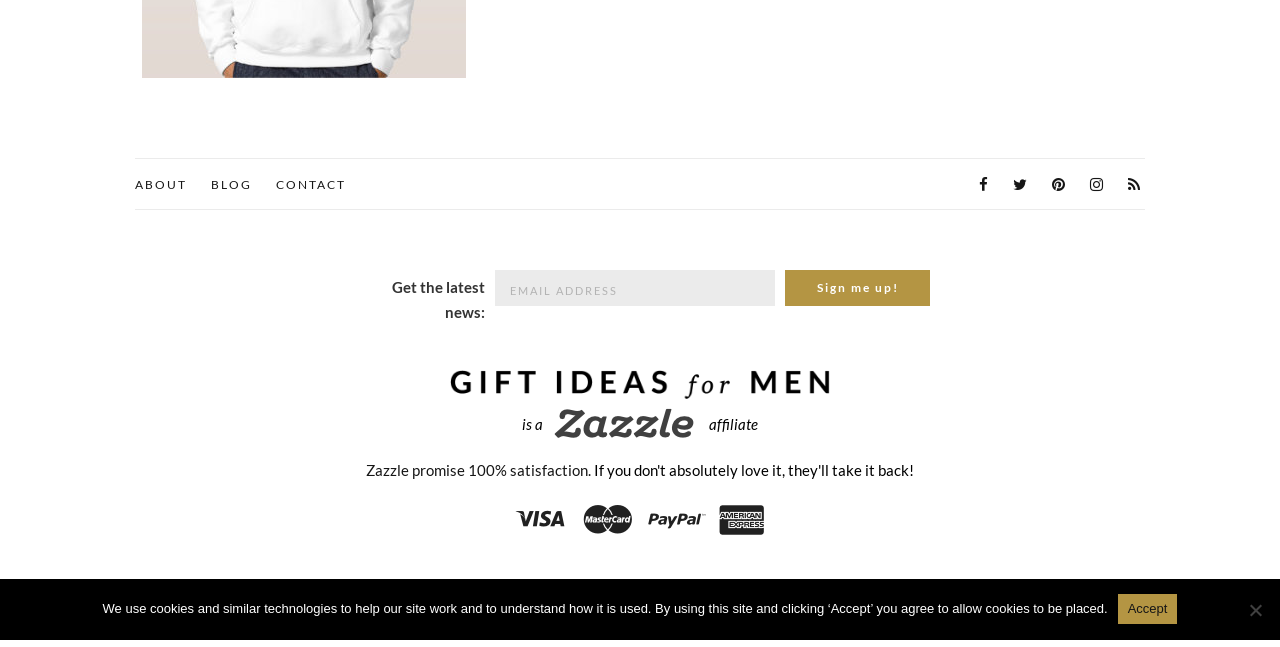For the element described, predict the bounding box coordinates as (top-left x, top-left y, bottom-right x, bottom-right y). All values should be between 0 and 1. Element description: Contact

None